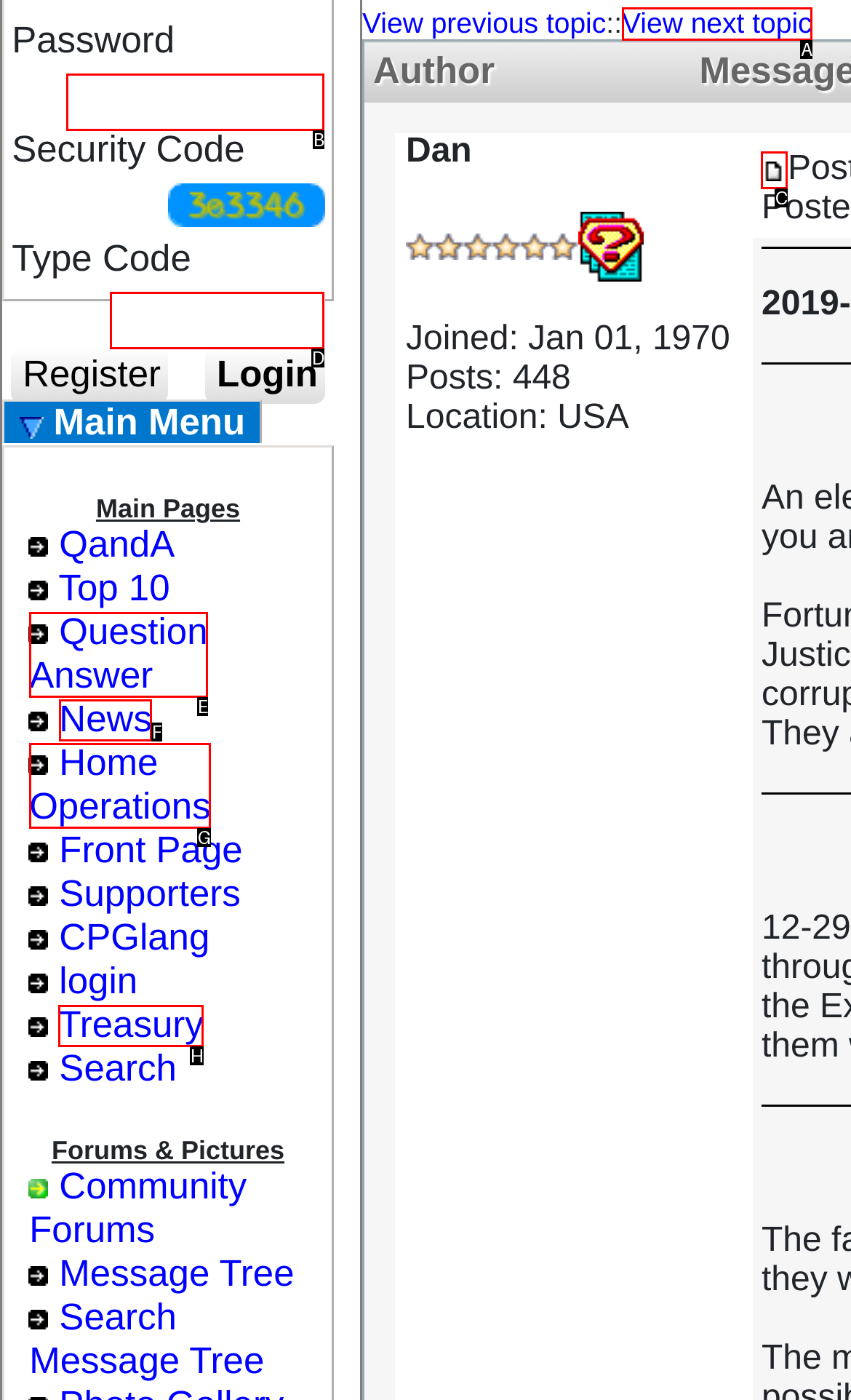Given the description: View next topic, identify the HTML element that corresponds to it. Respond with the letter of the correct option.

A